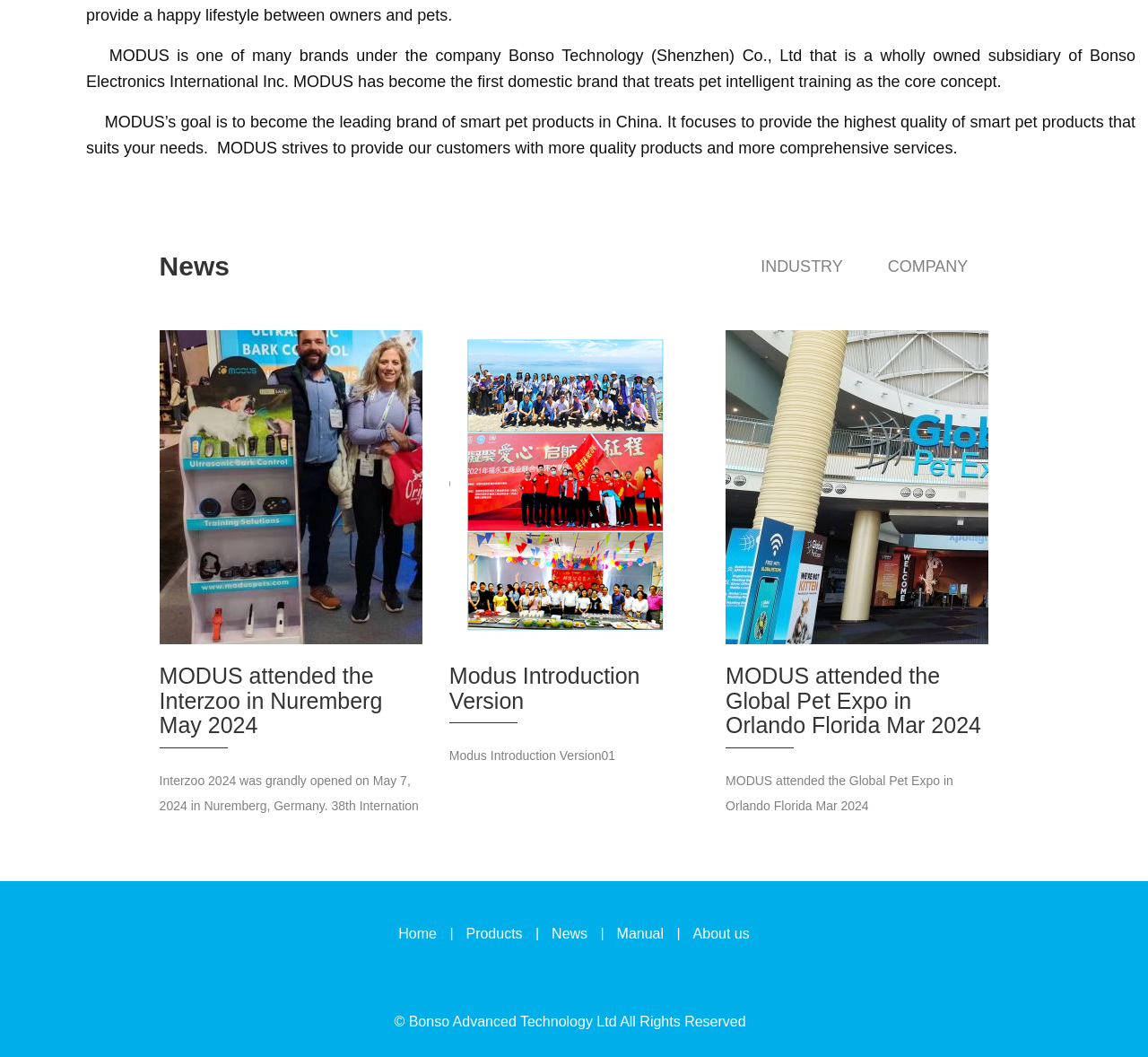What is the name of the company that owns MODUS?
Using the image as a reference, answer with just one word or a short phrase.

Bonso Electronics International Inc.